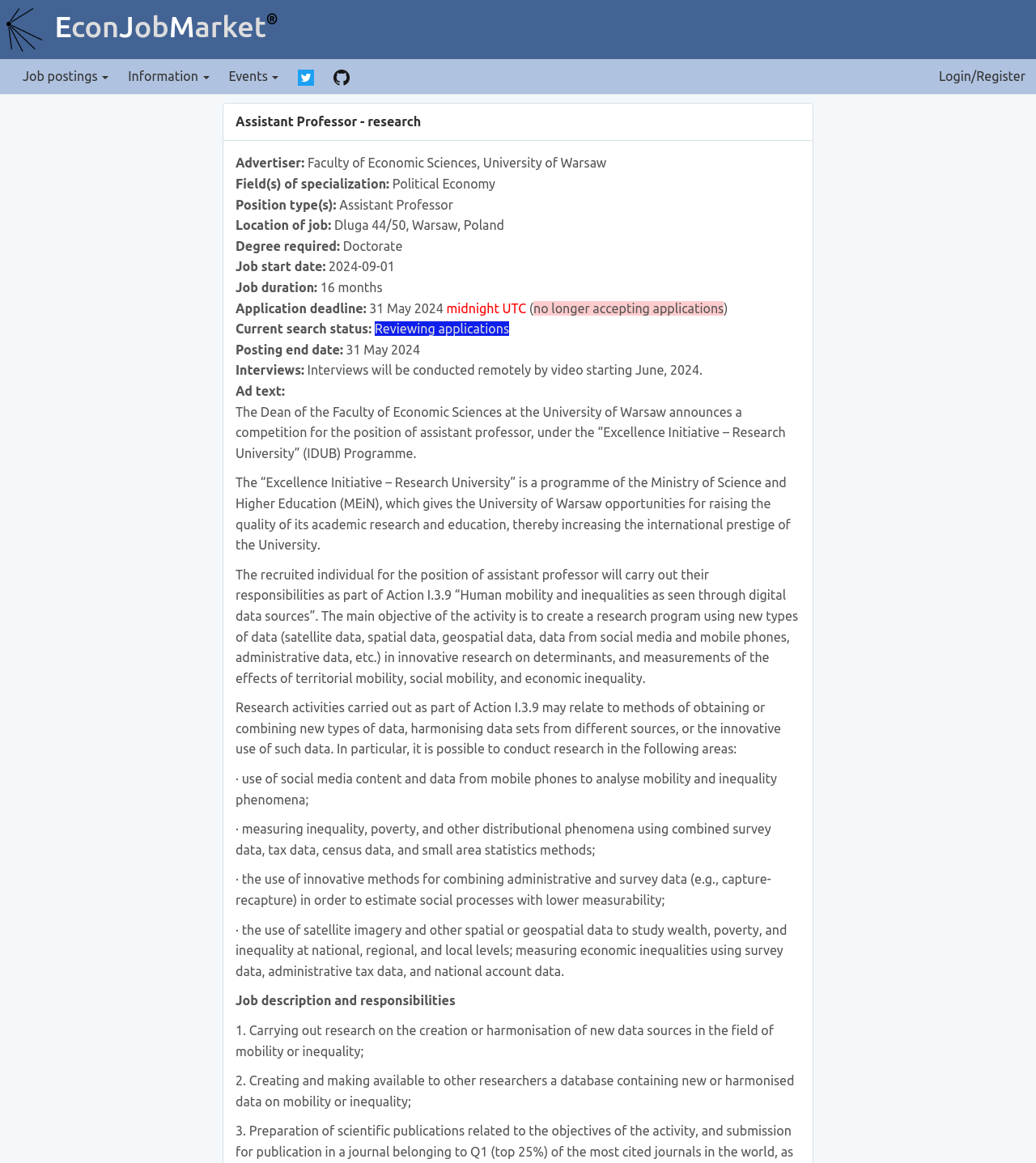Find the bounding box coordinates for the area that should be clicked to accomplish the instruction: "Login or Register".

[0.897, 0.051, 0.999, 0.08]